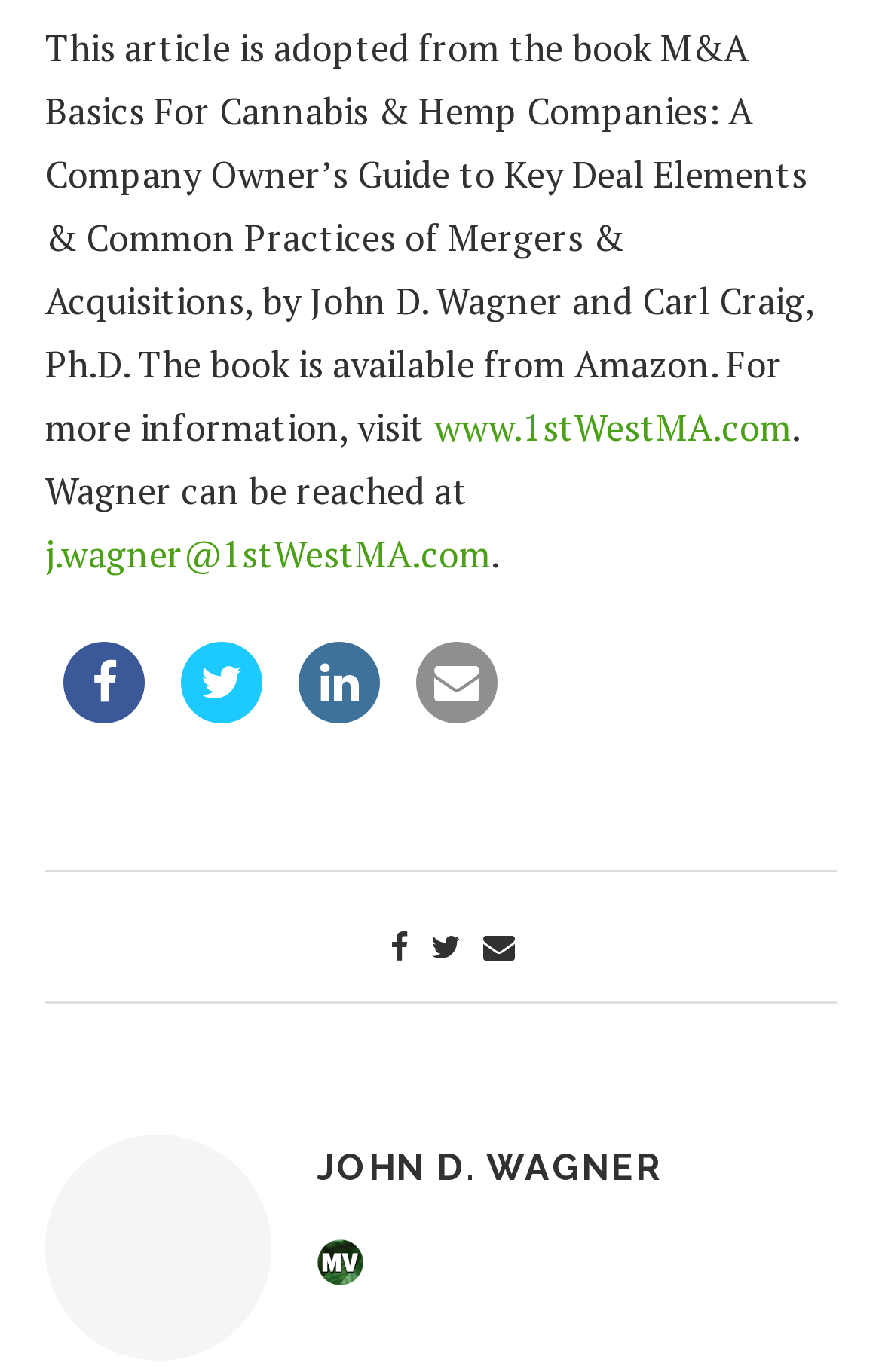Refer to the image and answer the question with as much detail as possible: What is the email address of John D. Wagner?

The email address of John D. Wagner can be found in the link element with the text 'j.wagner@1stWestMA.com', which is located below the static text element mentioning the authors of the book.